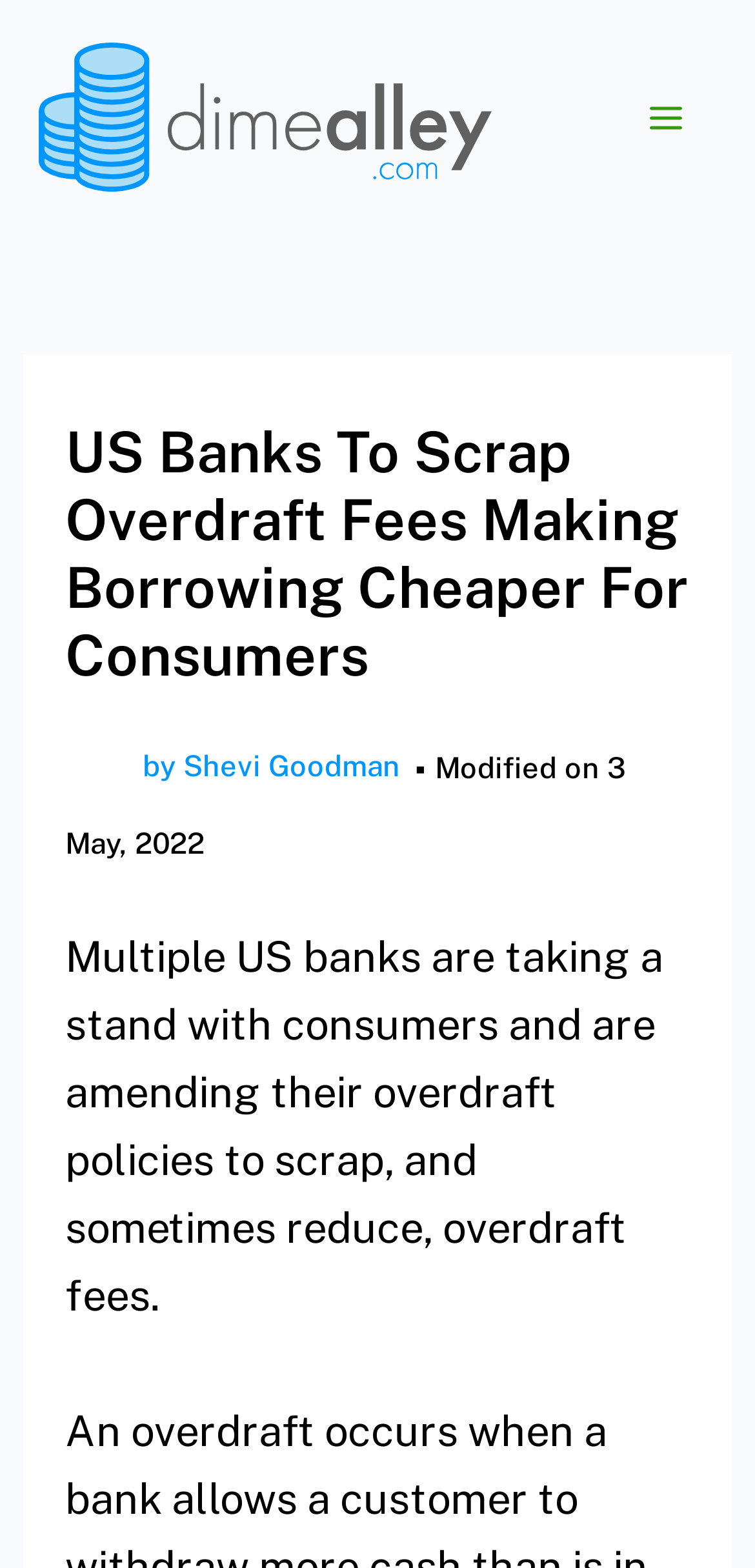What is the main topic of the article?
Based on the screenshot, give a detailed explanation to answer the question.

The main topic of the article is about US banks changing their overdraft policies to remove or reduce overdraft fees, making borrowing cheaper for consumers.